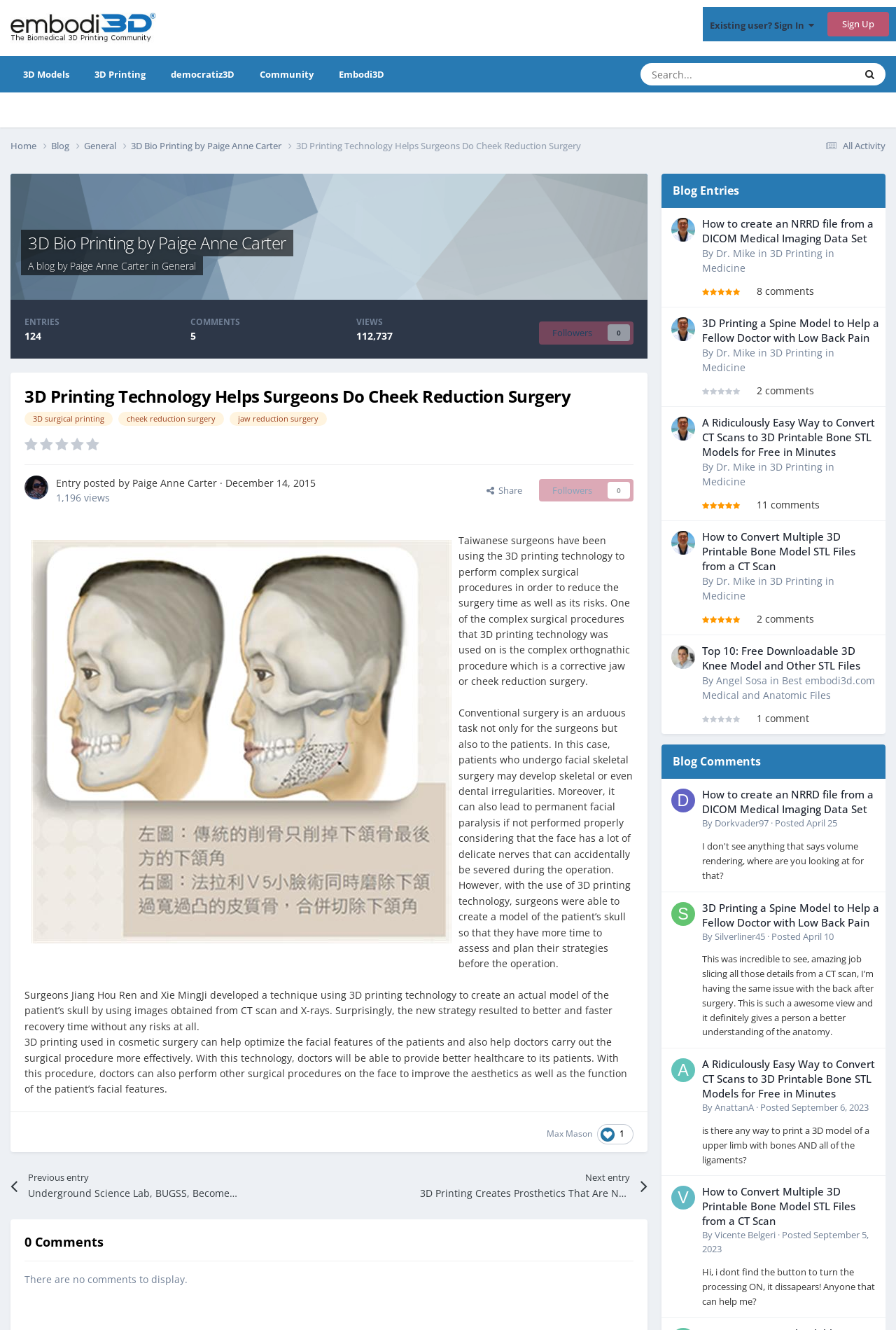Please identify the bounding box coordinates of the element I need to click to follow this instruction: "View 3D Models".

[0.012, 0.042, 0.091, 0.07]